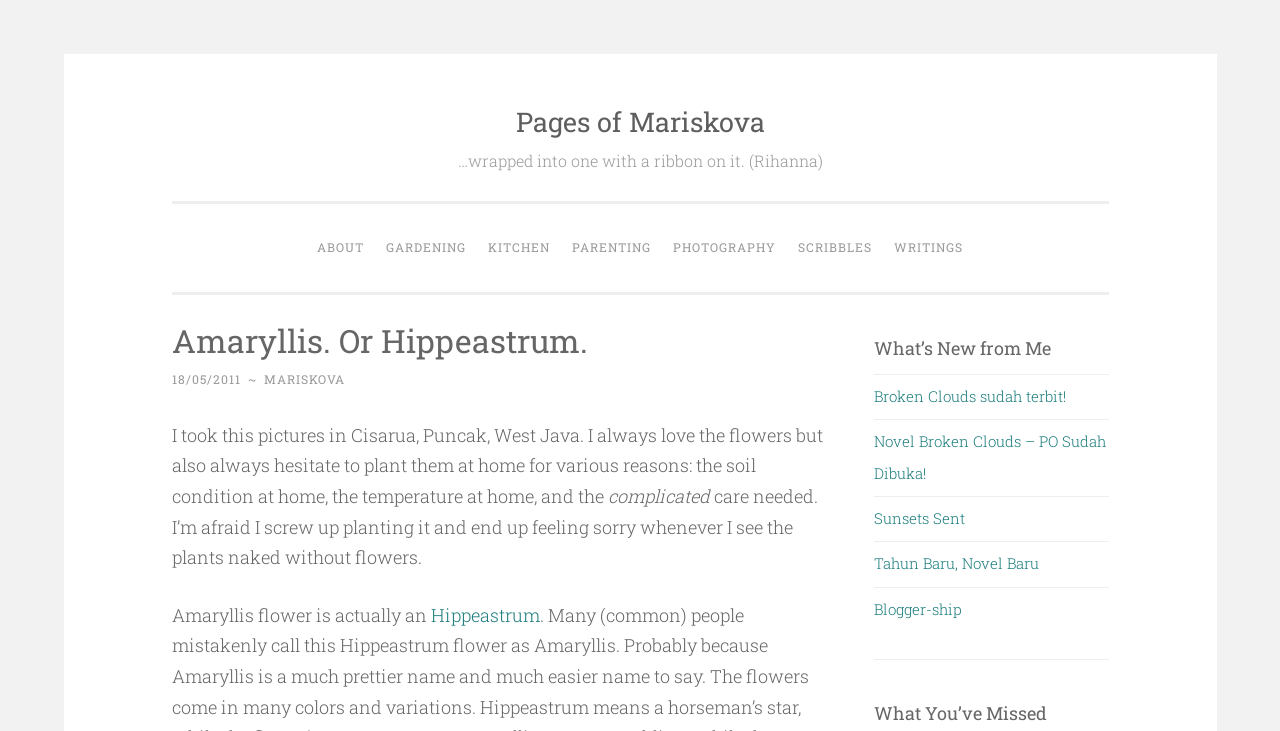Identify the bounding box of the UI element that matches this description: "Pages of Mariskova".

[0.403, 0.142, 0.597, 0.19]